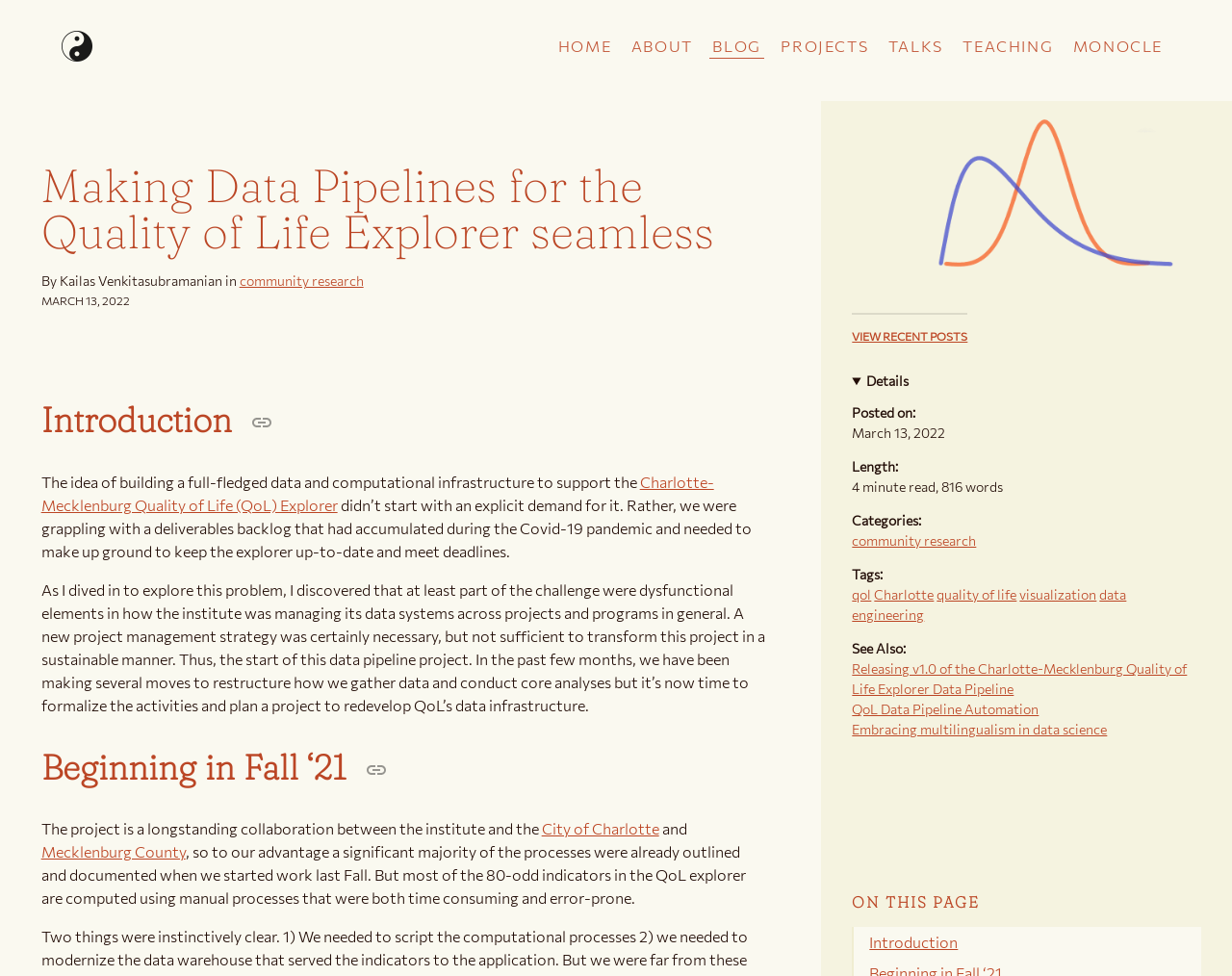Please locate the bounding box coordinates of the element that should be clicked to complete the given instruction: "View recent posts".

[0.692, 0.32, 0.785, 0.351]